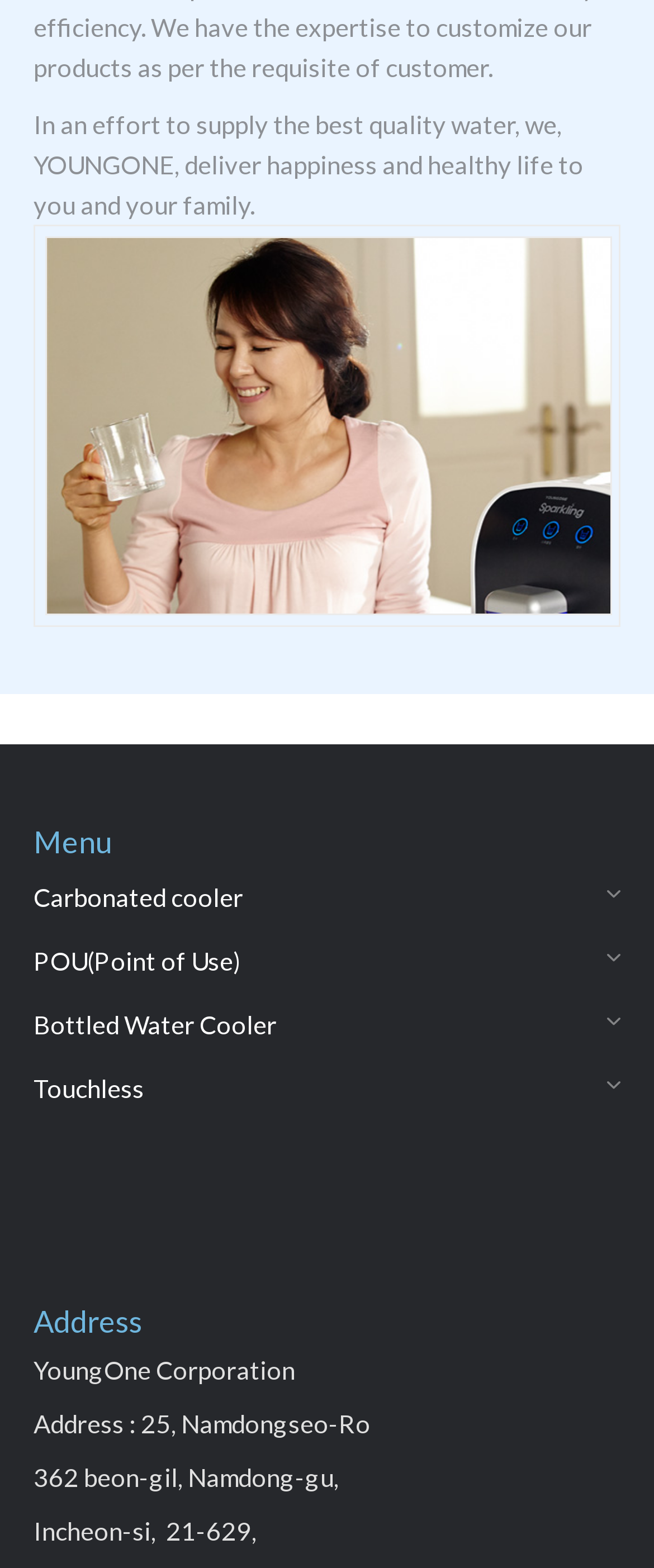What is the company name?
Provide a thorough and detailed answer to the question.

The company name can be found at the bottom of the webpage, where the address is listed. The text 'YoungOne Corporation' is a static text element, indicating that it is the name of the company.